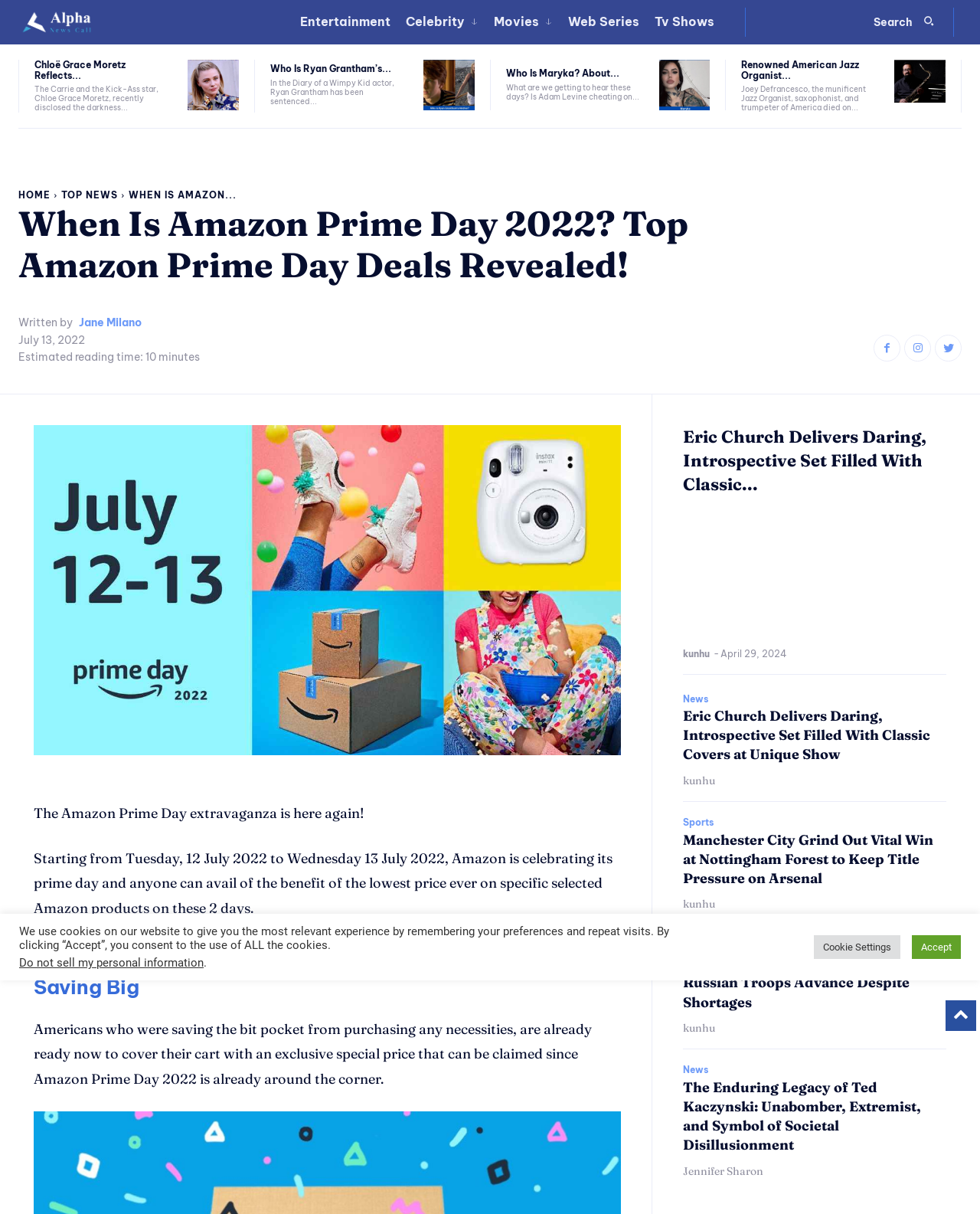Use a single word or phrase to respond to the question:
What is the topic of the first article?

Amazon Prime Day